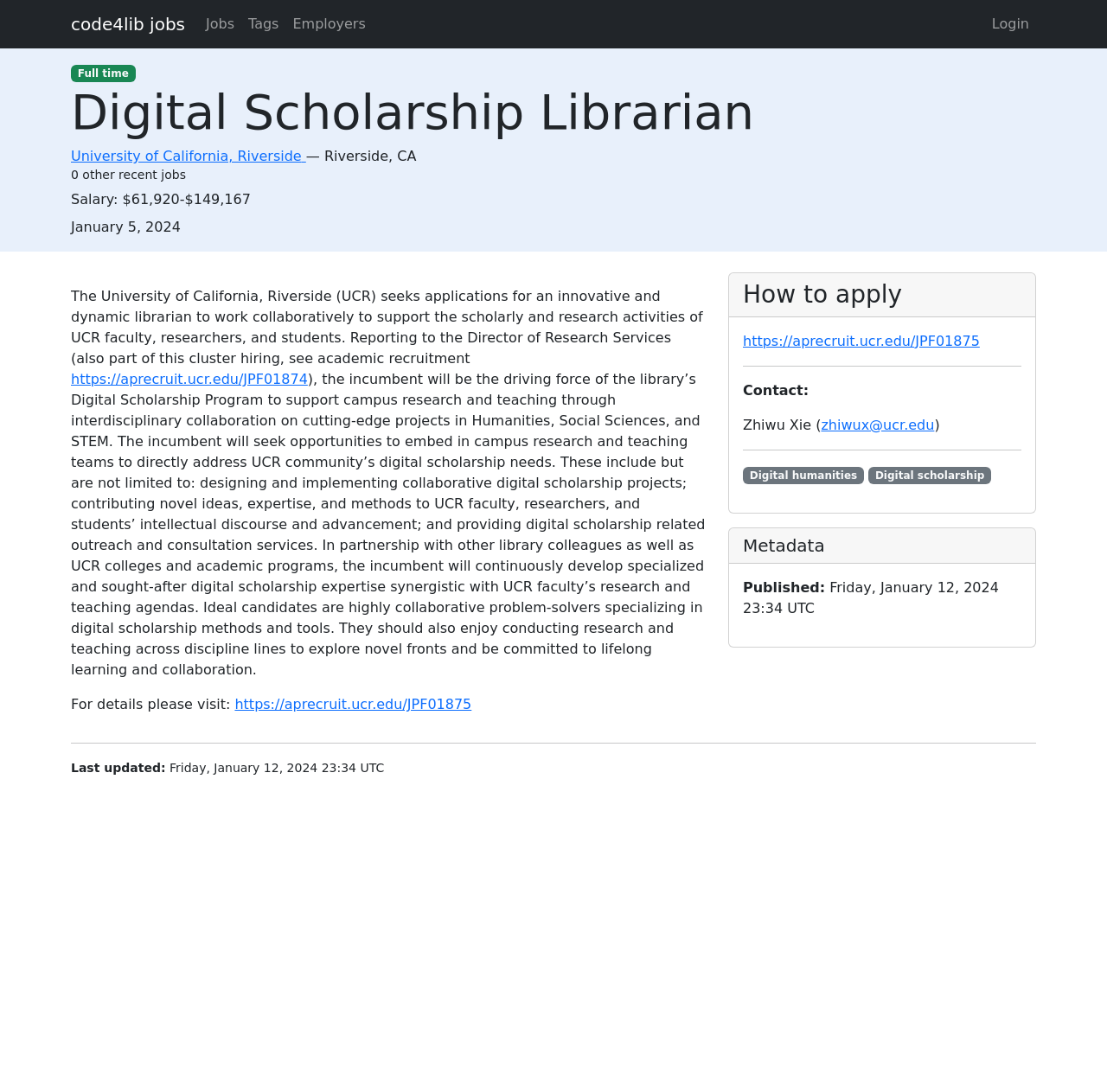What is the job title of the posting? From the image, respond with a single word or brief phrase.

Digital Scholarship Librarian